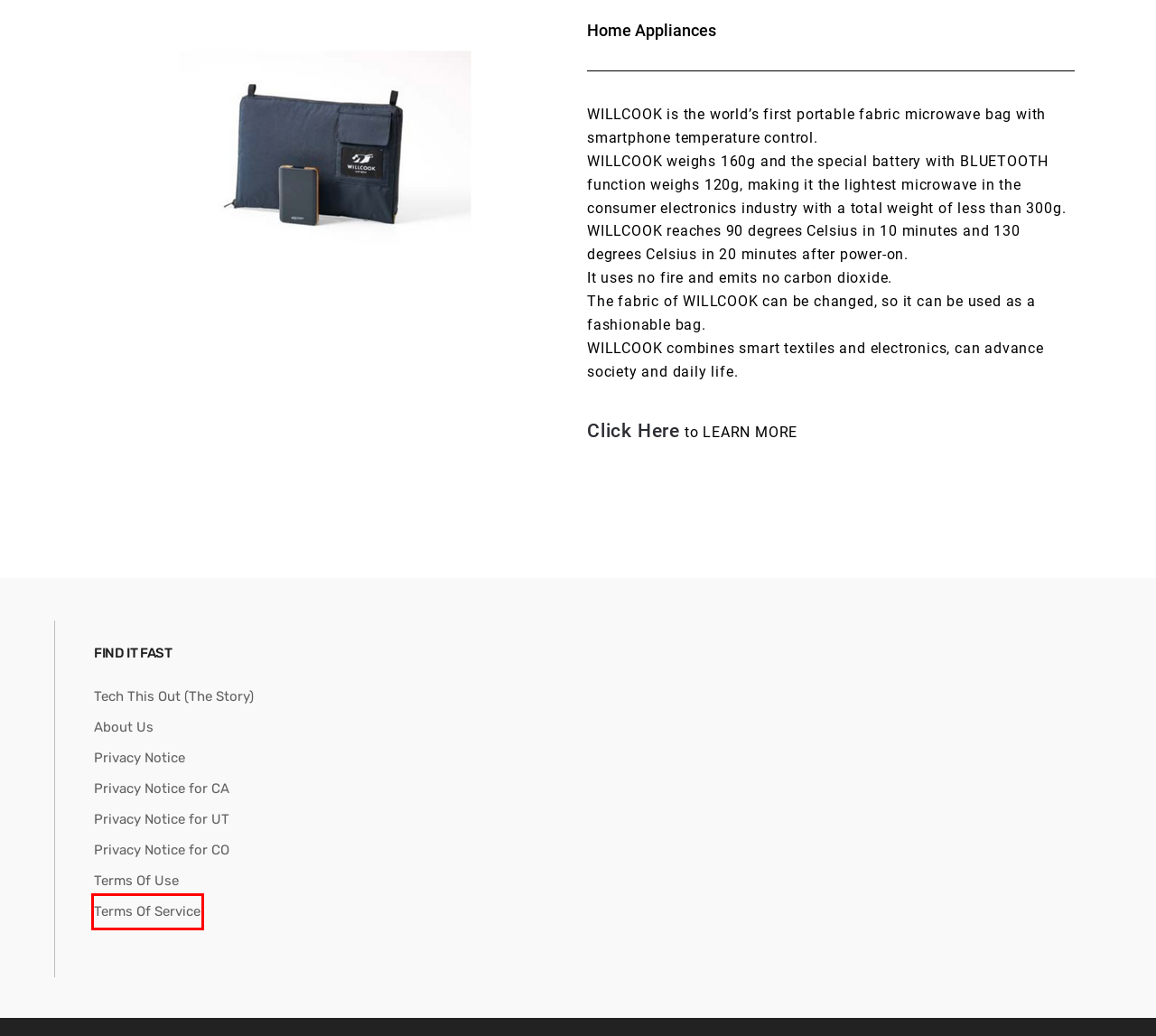You have received a screenshot of a webpage with a red bounding box indicating a UI element. Please determine the most fitting webpage description that matches the new webpage after clicking on the indicated element. The choices are:
A. Privacy Notice – TechThisOut Shop
B. Terms Of Use – TechThisOut Shop
C. Privacy Notice for UT – TechThisOut Shop
D. Tech This Out (The Story) – TechThisOut Shop
E. Terms Of Service – TechThisOut Shop
F. Privacy Notice for CA – TechThisOut Shop
G. Privacy Notice for CO – TechThisOut Shop
H. About Us – TechThisOut Shop

E